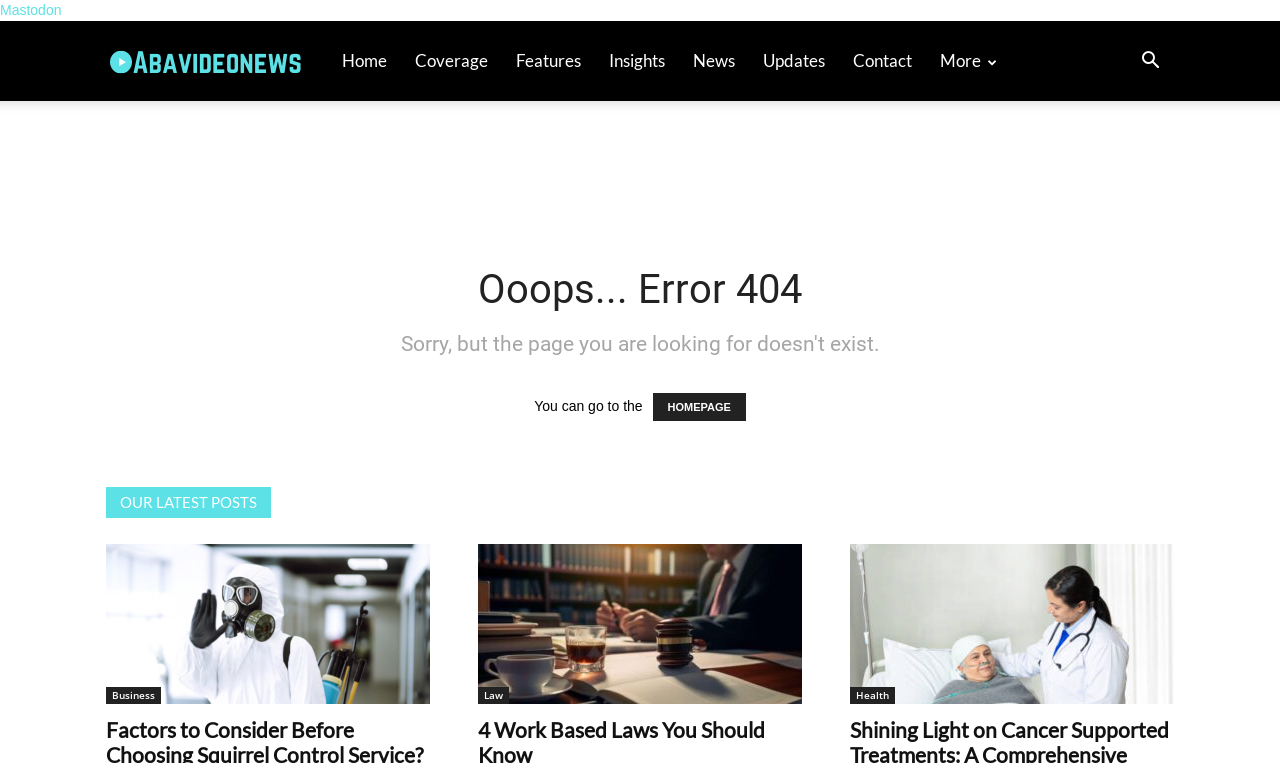Extract the bounding box coordinates for the described element: "More". The coordinates should be represented as four float numbers between 0 and 1: [left, top, right, bottom].

[0.723, 0.028, 0.791, 0.132]